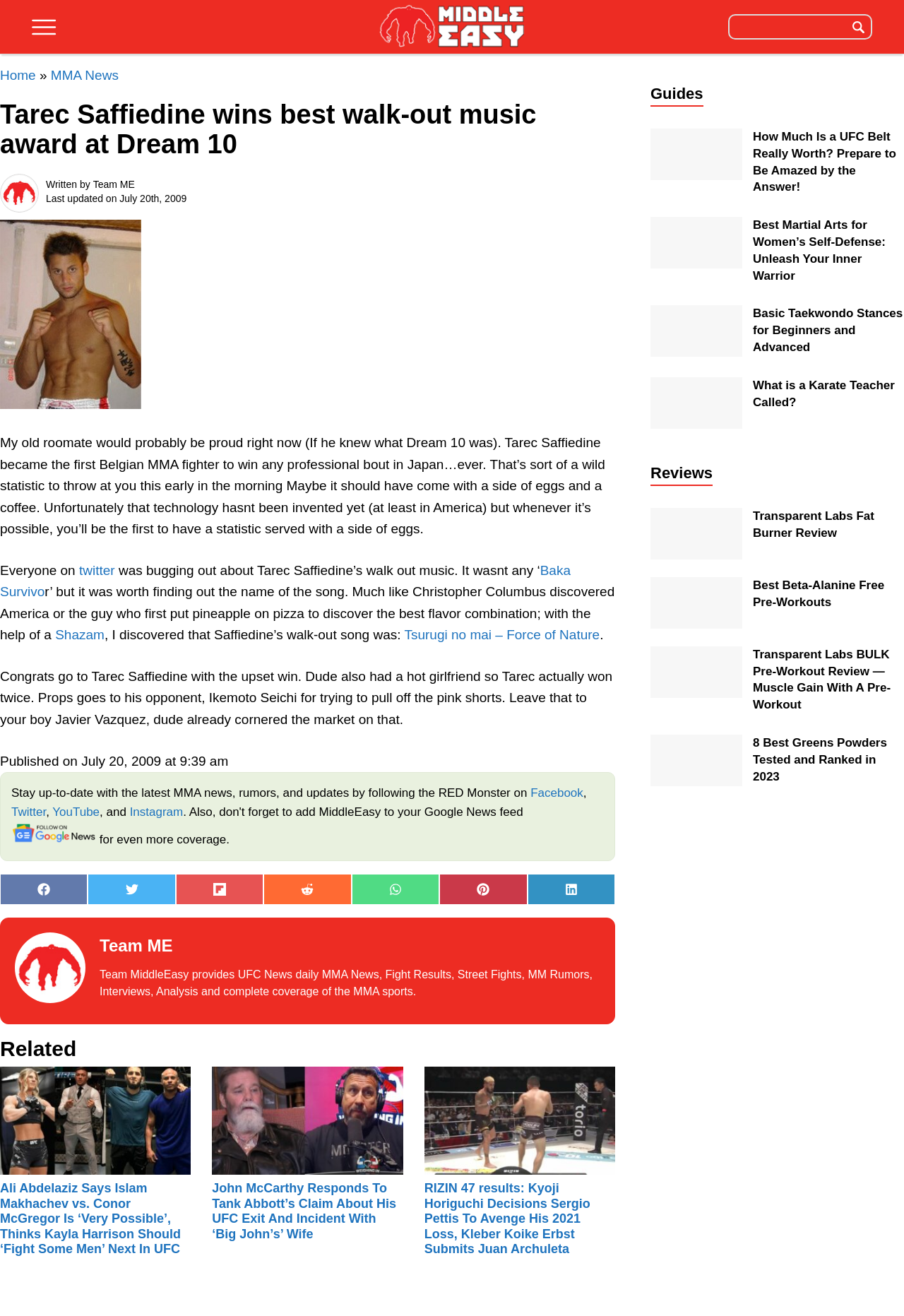Write a detailed summary of the webpage, including text, images, and layout.

This webpage is about MMA news and features an article about Tarec Saffiedine, a Belgian MMA fighter who won an award for best walk-out music at Dream 10. The article is written in a casual and humorous tone, with the author sharing their thoughts on Saffiedine's achievement and mentioning his girlfriend.

At the top of the page, there is a logo image of "MiddleEasy" and a main menu button. On the right side, there is a search bar with a "GO" button. Below the logo, there are links to "Home", "MMA News", and other sections of the website.

The main article is divided into several paragraphs, with headings and links to other articles and websites. The text is accompanied by a figure with a caption, which appears to be an image related to the article.

On the right side of the page, there are links to social media platforms, including Facebook, Twitter, and YouTube, as well as a section with links to other MMA news websites.

At the bottom of the page, there are several sections, including "Related" articles, "Guides", and "Reviews". The "Guides" section features links to articles about martial arts, such as taekwondo stances and karate teachers. The "Reviews" section has links to reviews of fitness products, including a fat burner supplement.

Overall, the webpage is focused on providing MMA news and information, with a casual and humorous tone.